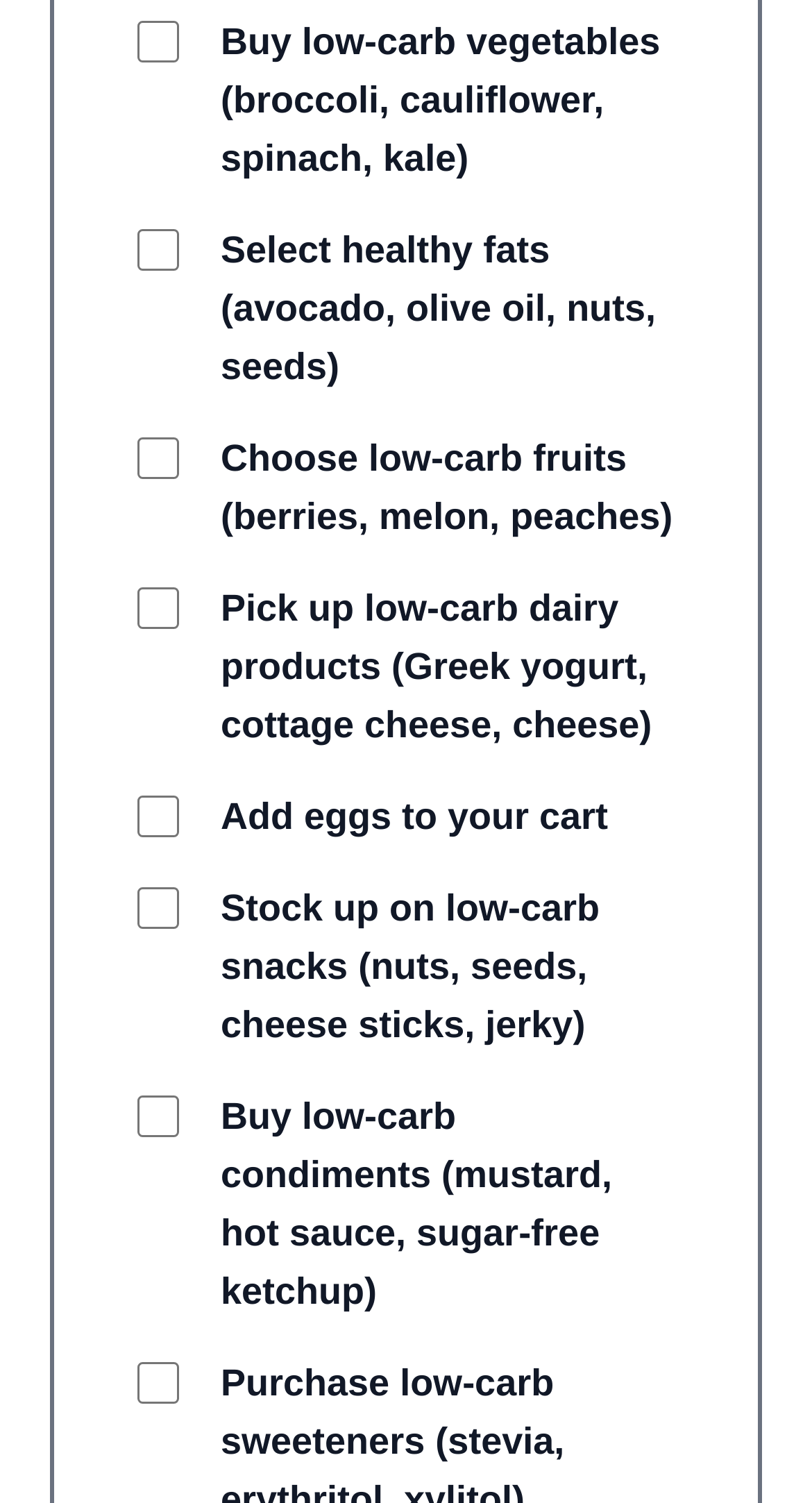Can you determine the bounding box coordinates of the area that needs to be clicked to fulfill the following instruction: "Select low-carb vegetables"?

[0.169, 0.008, 0.221, 0.047]